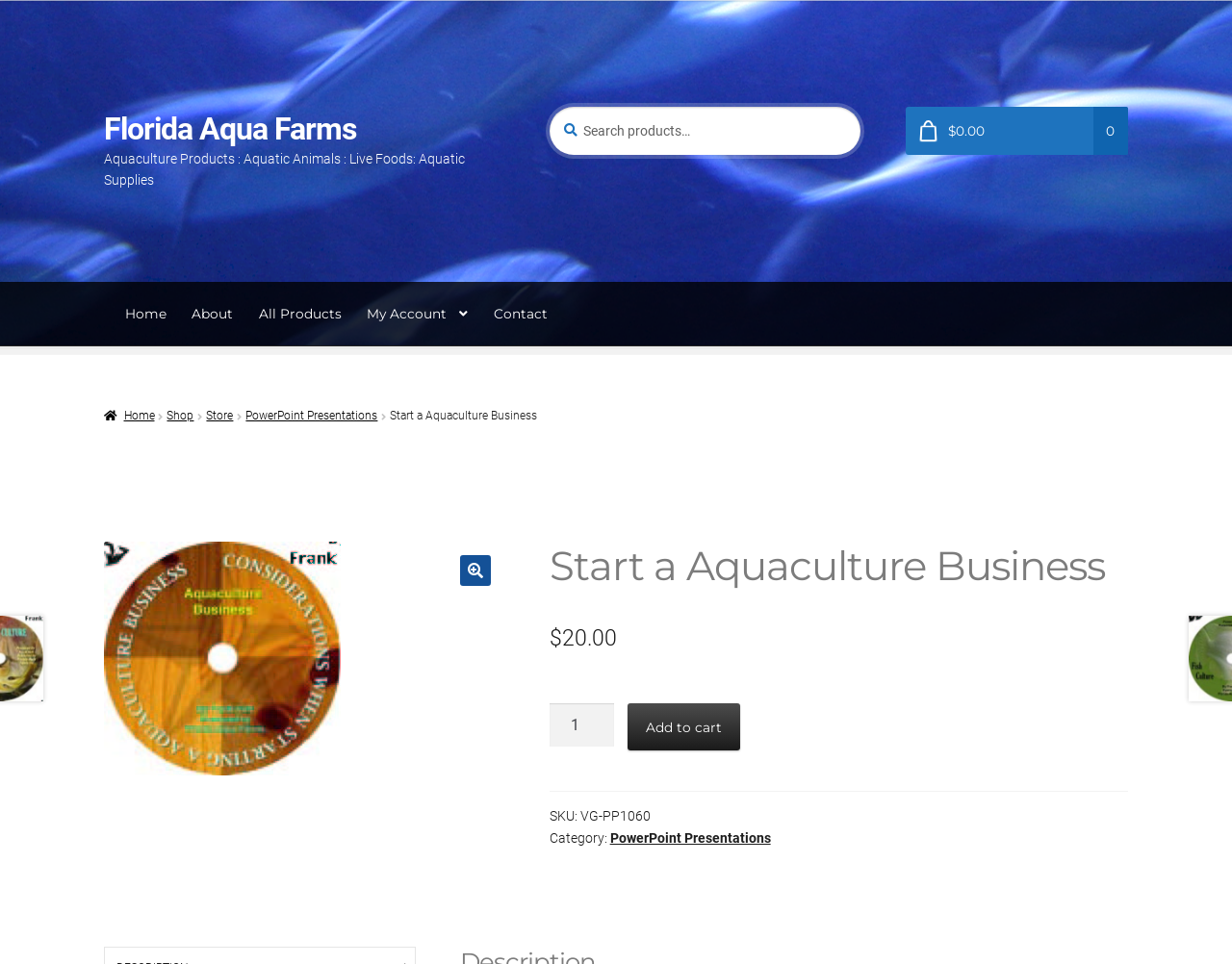Give a full account of the webpage's elements and their arrangement.

The webpage is about starting an aquaculture business, specifically with Florida Aqua Farms. At the top, there is a link to the company's website, followed by a brief description of their products and services. A search bar is located to the right, with a search button and a text field to input search queries.

Below the search bar, there is a navigation menu with links to various sections of the website, including Home, About, All Products, My Account, and Contact. 

Further down, there are multiple links to different categories, such as Shop, Store, and PowerPoint Presentations. A prominent heading reads "Start a Aquaculture Business" and is accompanied by an image. 

Below the heading, there is a product description with a price of $20.00, a quantity selector, and an "Add to cart" button. The product's SKU and category are also listed. The category is a link to the PowerPoint Presentations section.